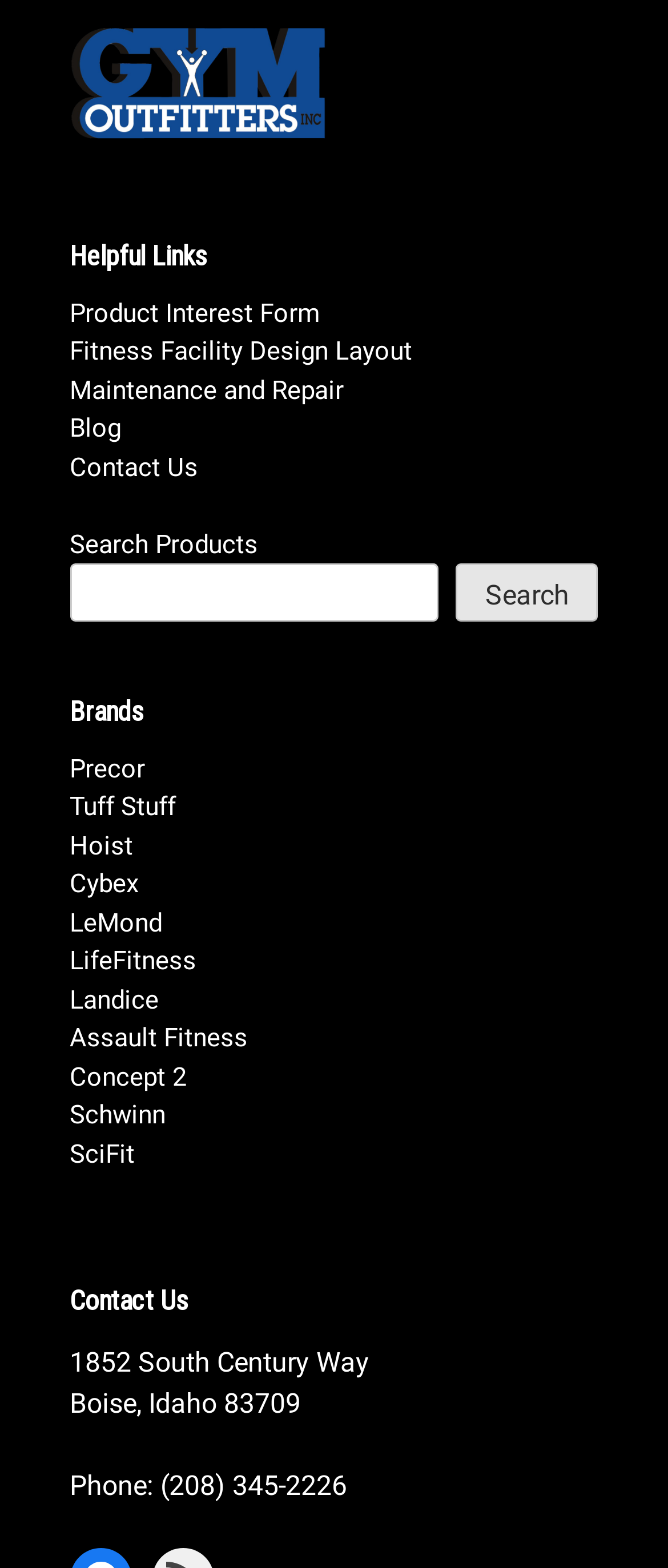Pinpoint the bounding box coordinates of the element that must be clicked to accomplish the following instruction: "Visit the 'Blog' page". The coordinates should be in the format of four float numbers between 0 and 1, i.e., [left, top, right, bottom].

[0.104, 0.264, 0.181, 0.283]